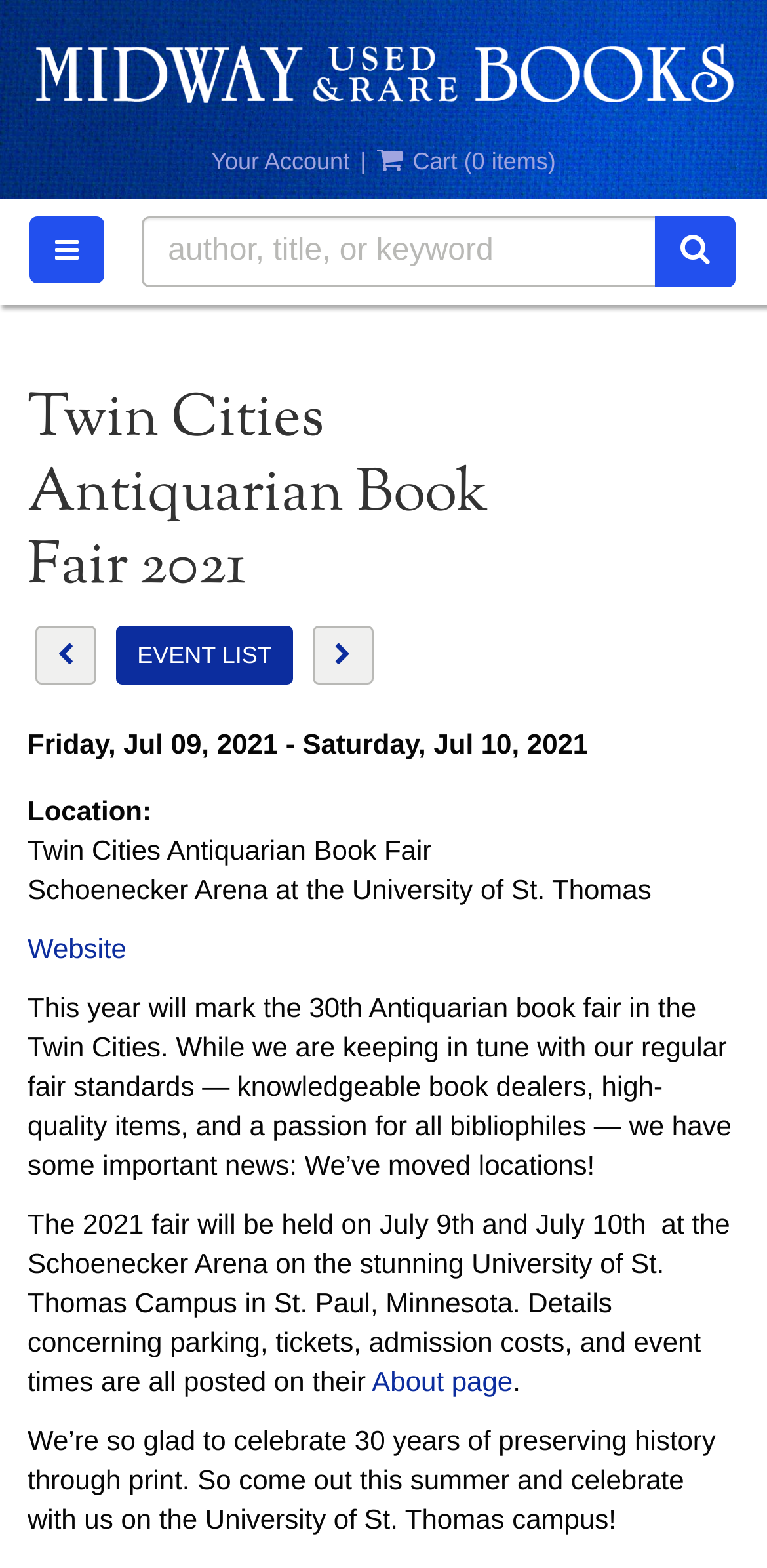Please identify the bounding box coordinates of the element's region that should be clicked to execute the following instruction: "Visit Midway Book Store". The bounding box coordinates must be four float numbers between 0 and 1, i.e., [left, top, right, bottom].

[0.038, 0.0, 0.962, 0.093]